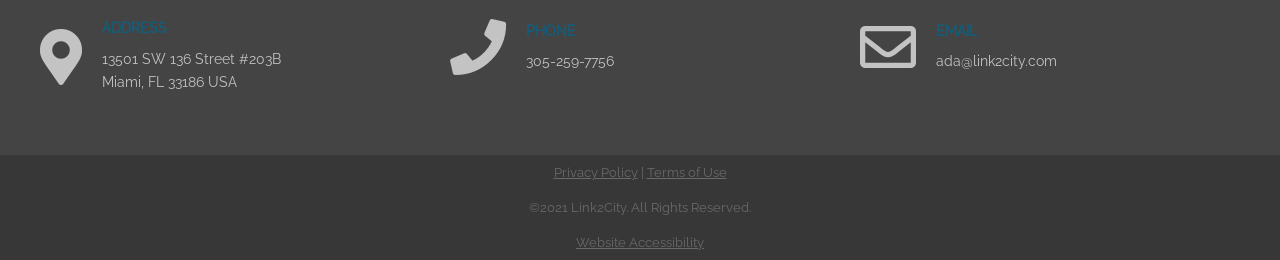Show me the bounding box coordinates of the clickable region to achieve the task as per the instruction: "call the phone number".

[0.352, 0.074, 0.648, 0.293]